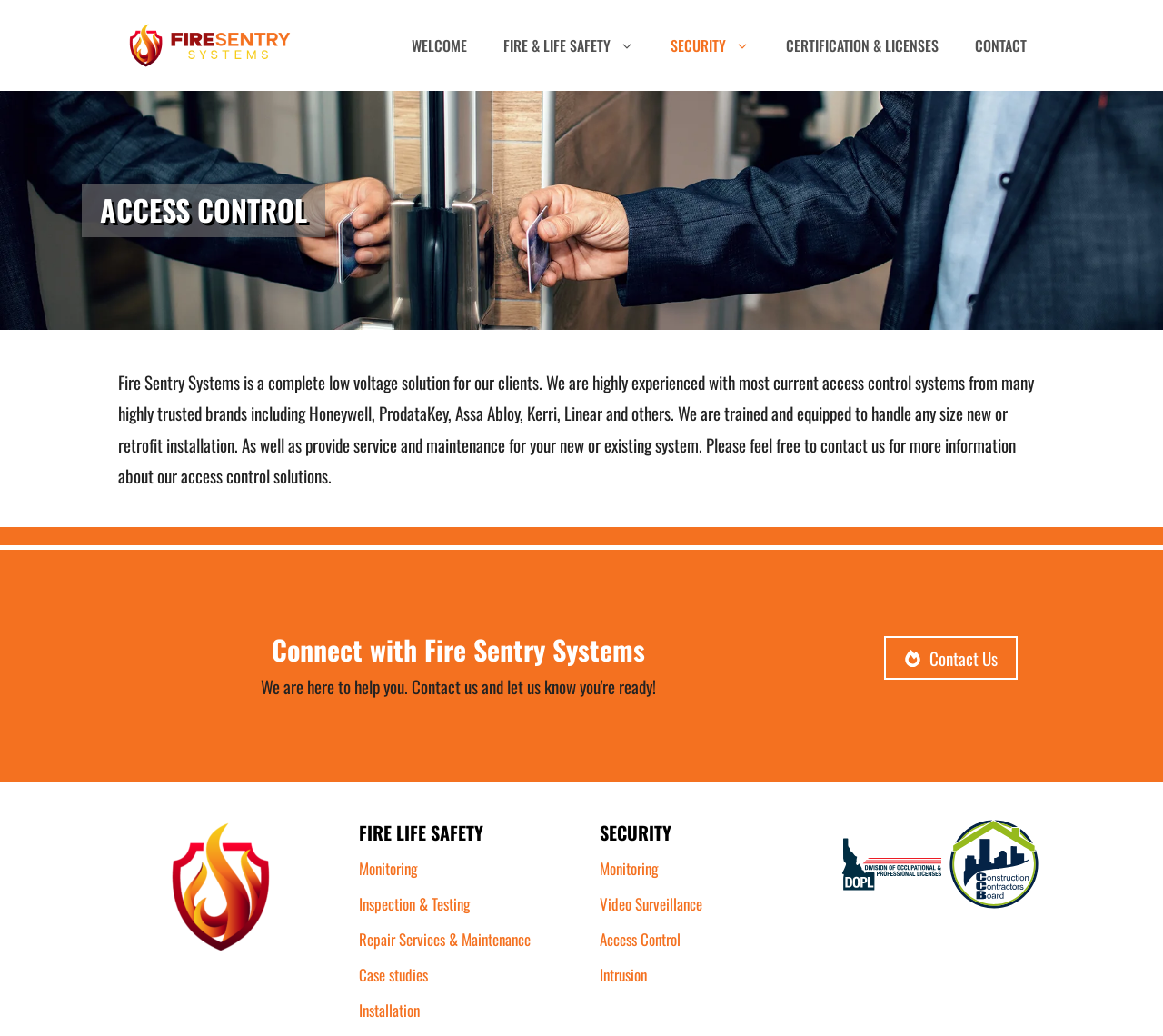Please specify the bounding box coordinates of the clickable region necessary for completing the following instruction: "Read more about access control solutions". The coordinates must consist of four float numbers between 0 and 1, i.e., [left, top, right, bottom].

[0.102, 0.356, 0.889, 0.471]